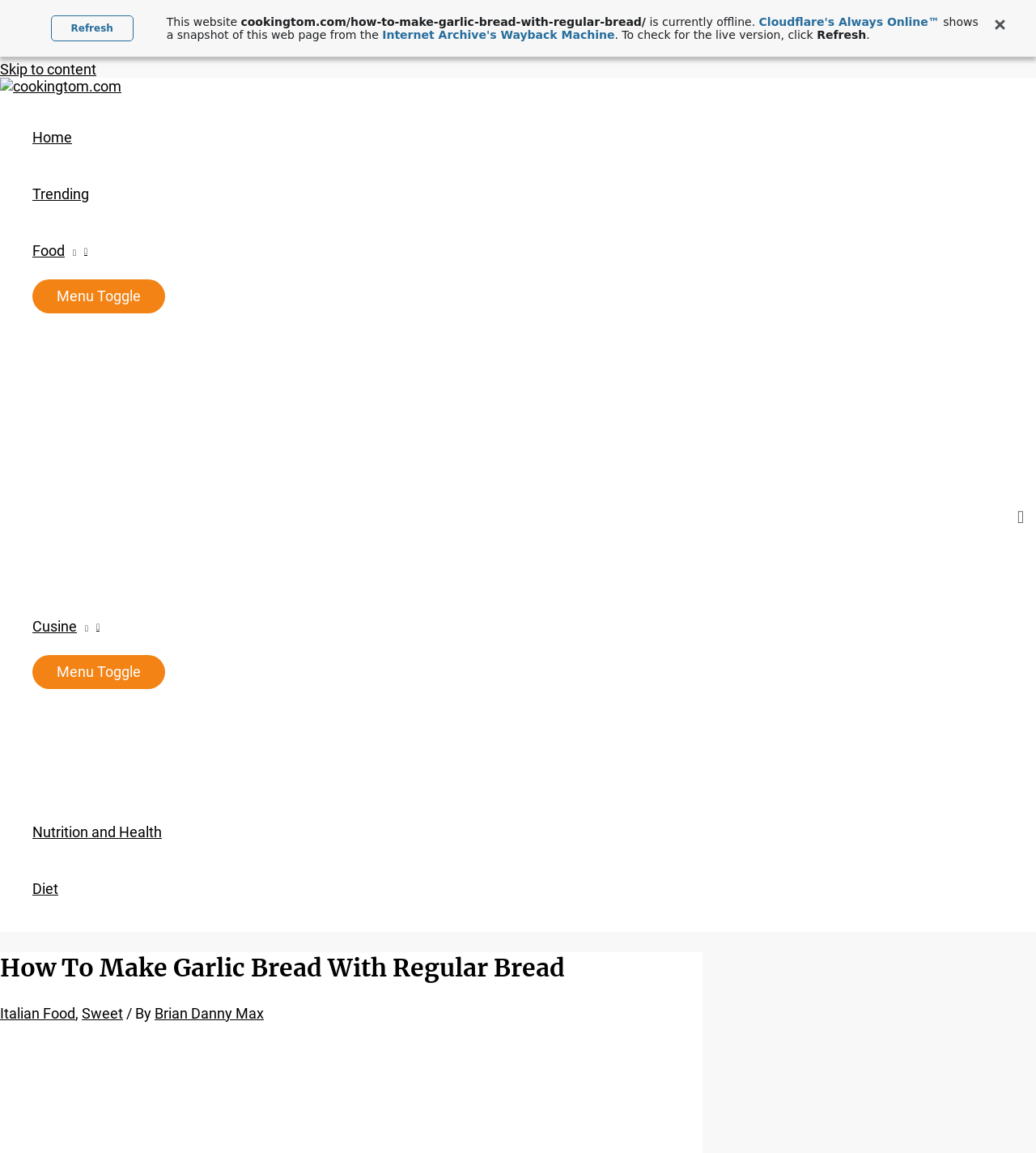What type of food is the website about?
Answer the question with a single word or phrase, referring to the image.

Italian Food